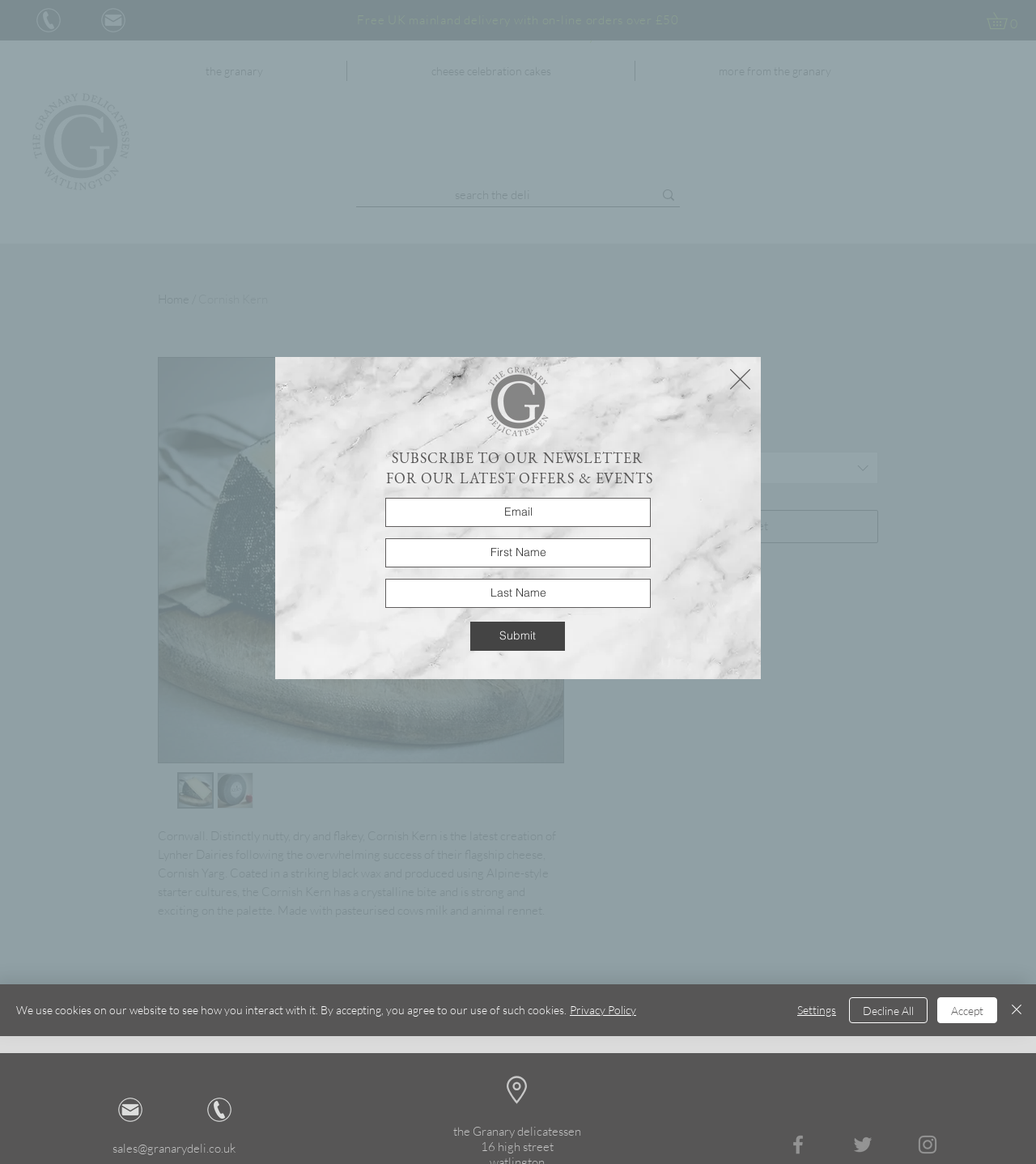Provide a short answer to the following question with just one word or phrase: What is the function of the 'add to basket' button?

Add item to basket